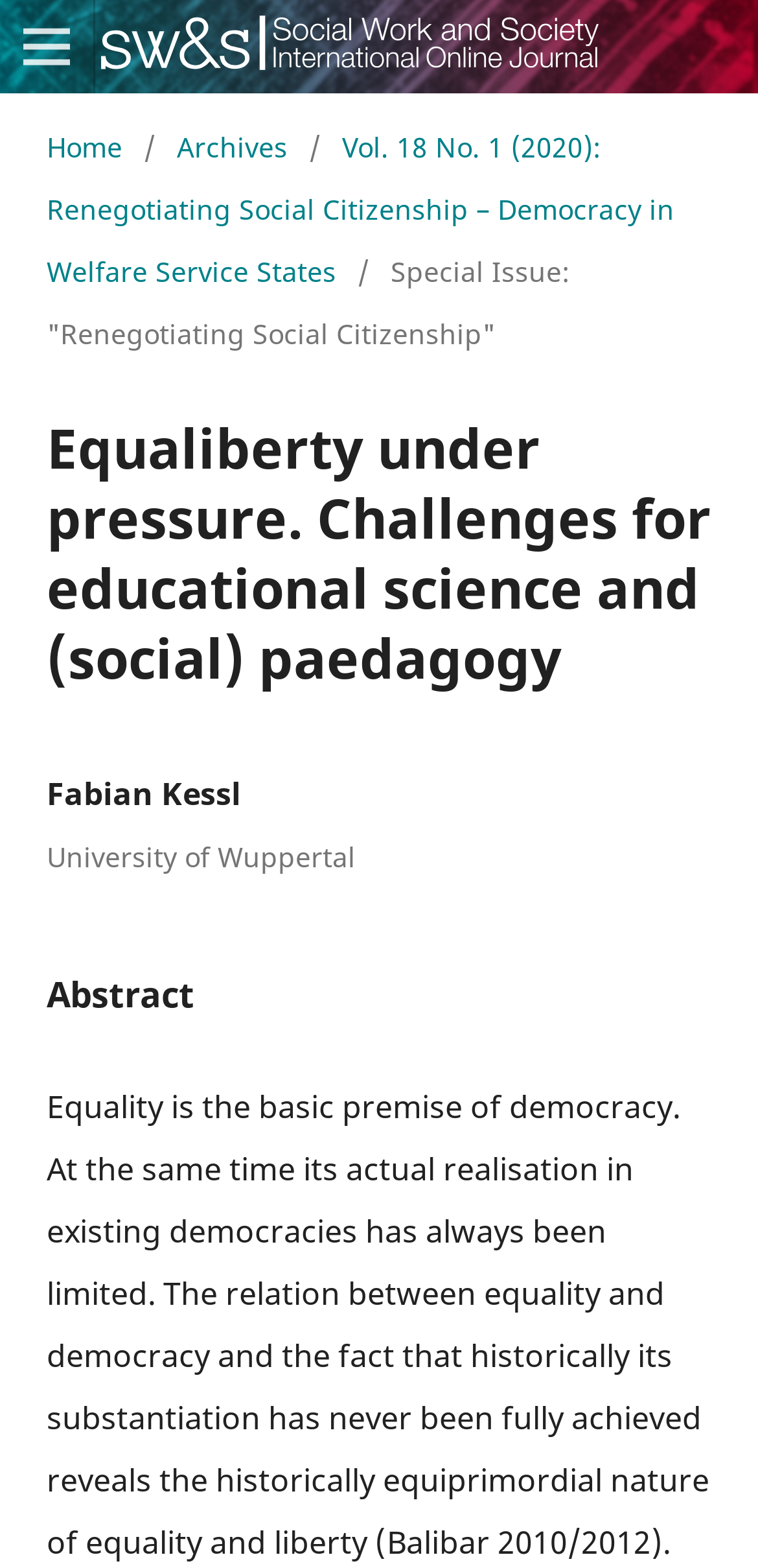Who is the author of the article?
Please provide a comprehensive answer based on the details in the screenshot.

I found the author's name by examining the static text element with a bounding box coordinate of [0.062, 0.492, 0.318, 0.52].